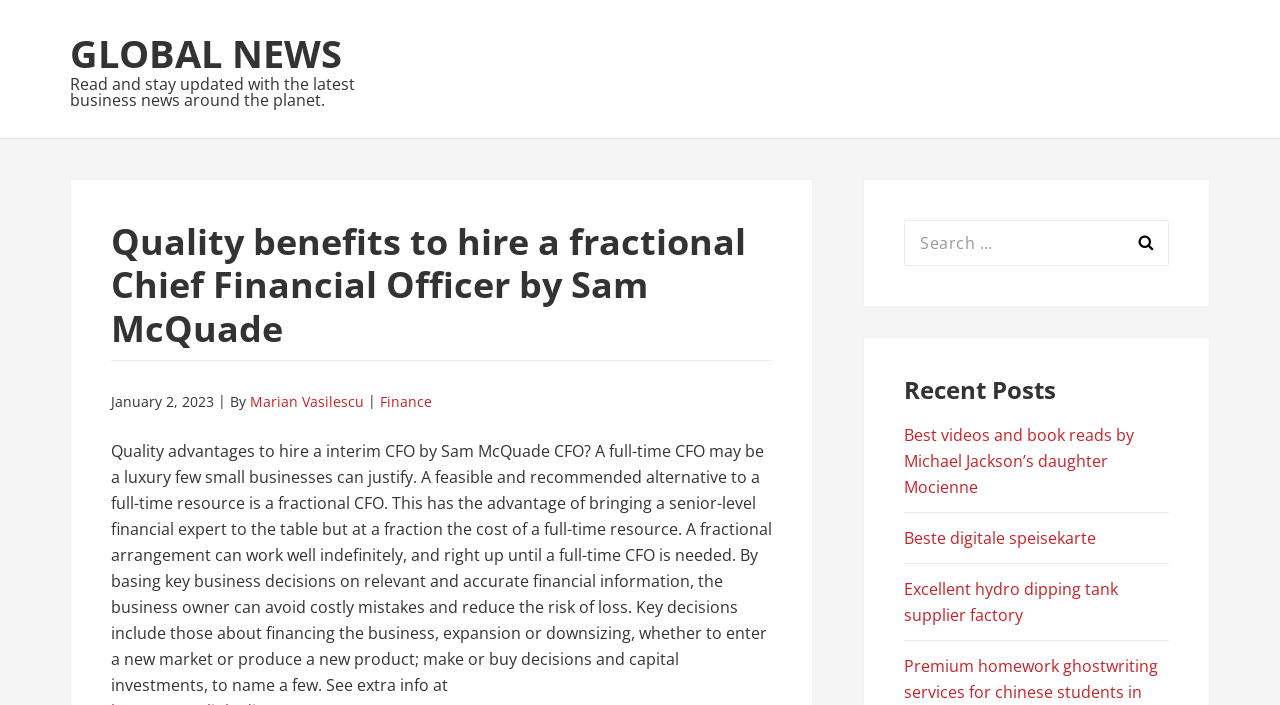What is the date of the article?
Provide a concise answer using a single word or phrase based on the image.

January 2, 2023